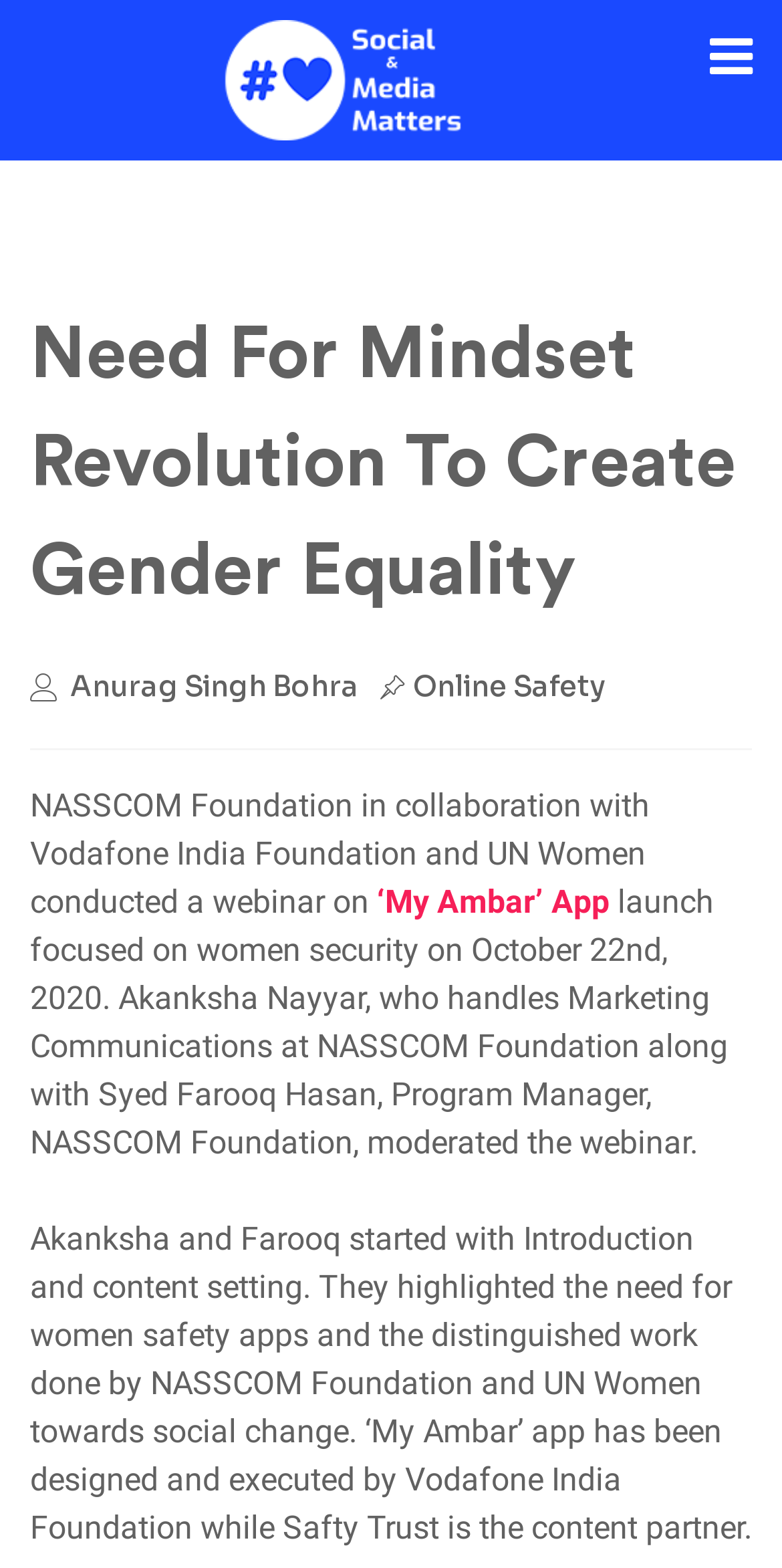Locate the bounding box for the described UI element: "Online Safety". Ensure the coordinates are four float numbers between 0 and 1, formatted as [left, top, right, bottom].

[0.485, 0.426, 0.774, 0.449]